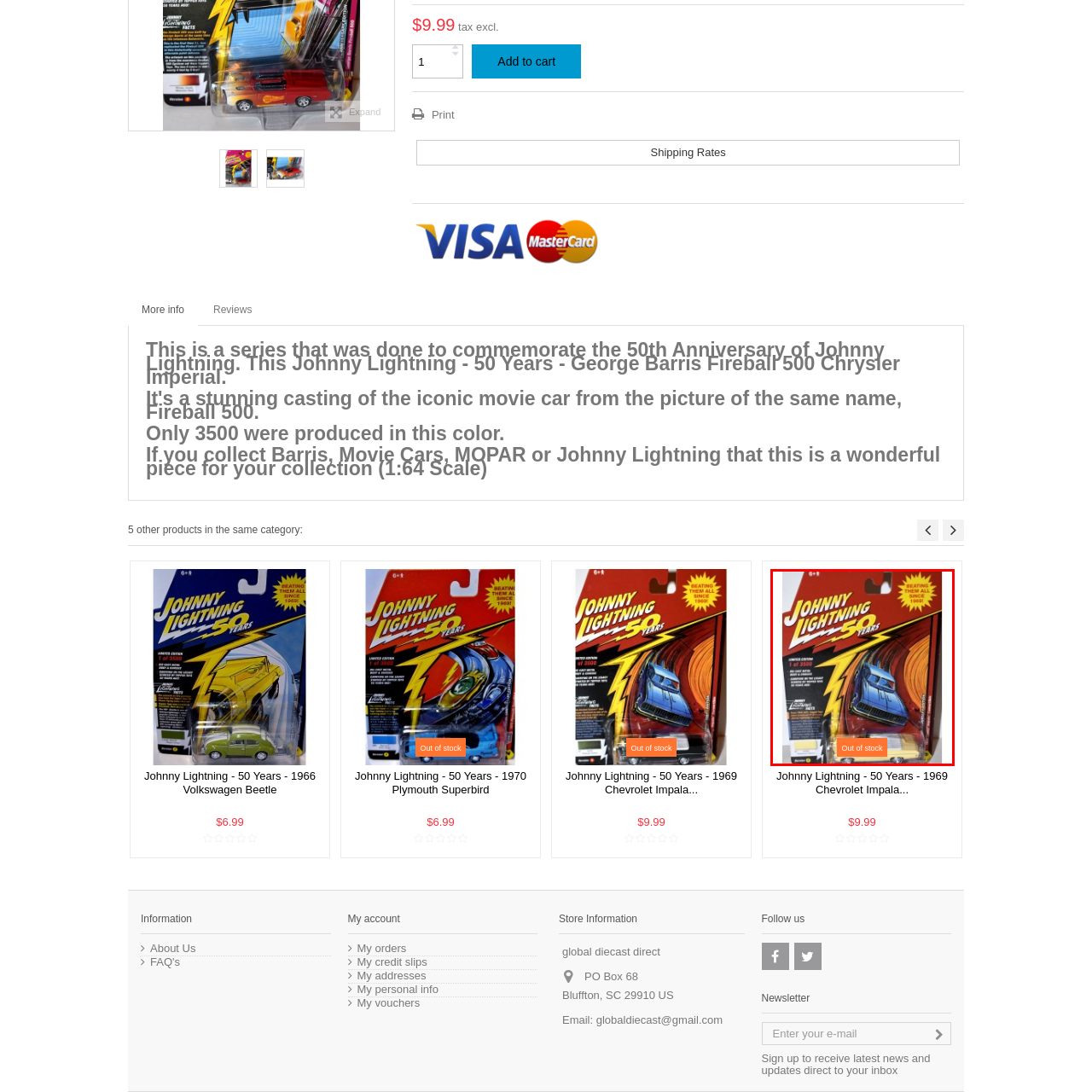What is the status of the item's availability?
Observe the part of the image inside the red bounding box and answer the question concisely with one word or a short phrase.

Out of stock